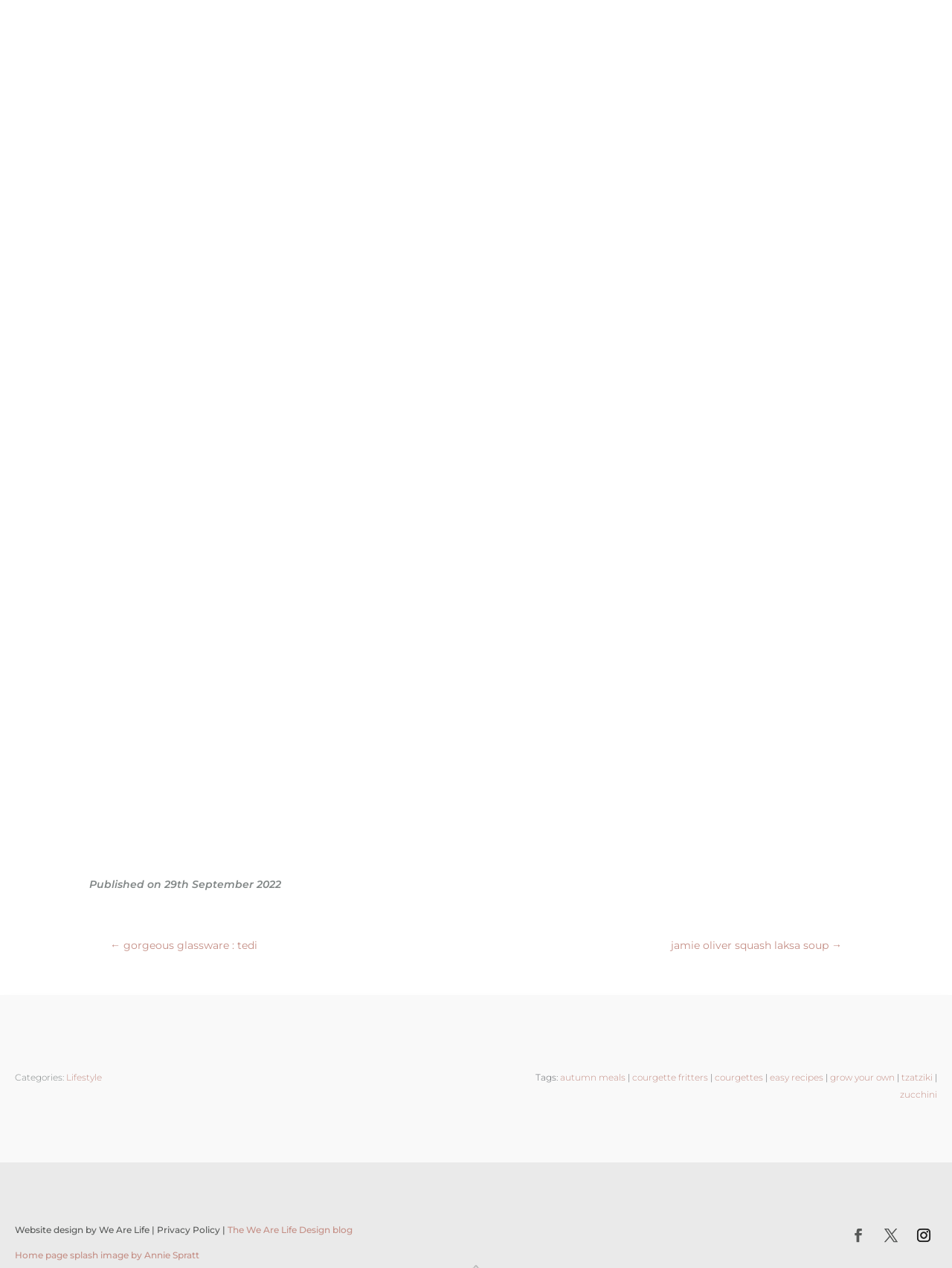Identify the bounding box of the UI element that matches this description: "autumn meals".

[0.588, 0.845, 0.657, 0.854]